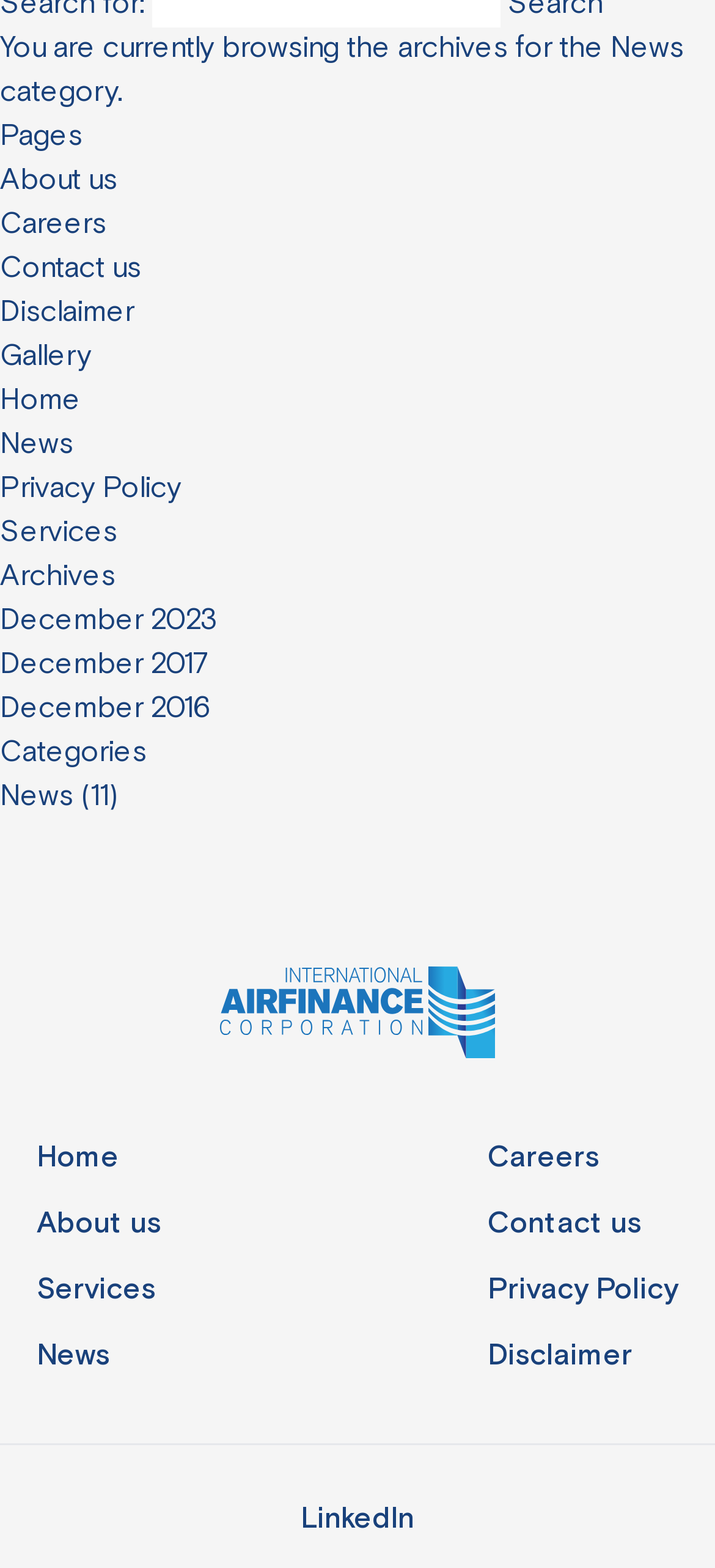Please specify the bounding box coordinates of the clickable section necessary to execute the following command: "view december 2023 archives".

[0.0, 0.383, 0.303, 0.408]